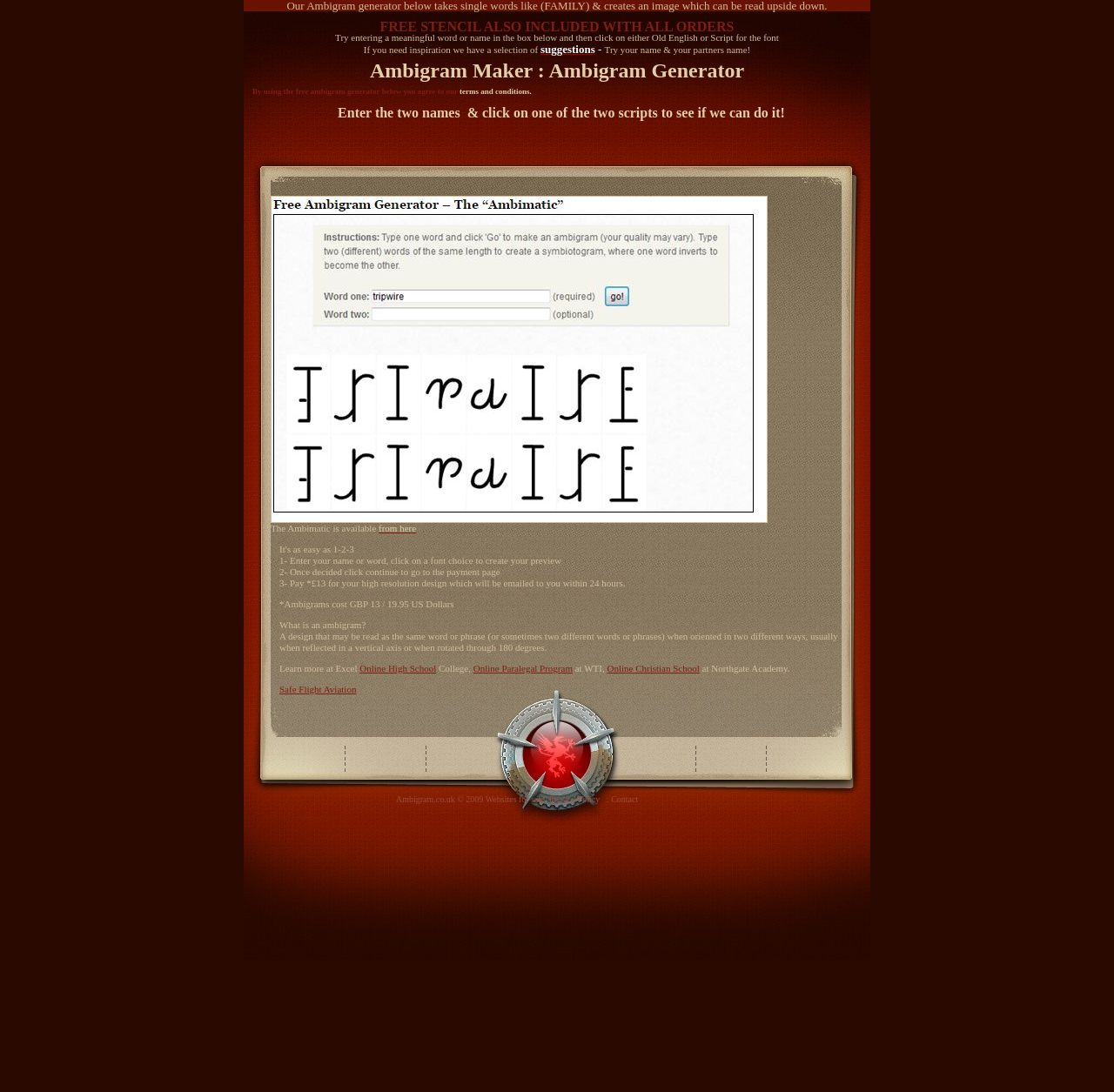Identify the bounding box coordinates of the clickable section necessary to follow the following instruction: "Click on the Script font choice". The coordinates should be presented as four float numbers from 0 to 1, i.e., [left, top, right, bottom].

[0.219, 0.0, 0.781, 0.179]